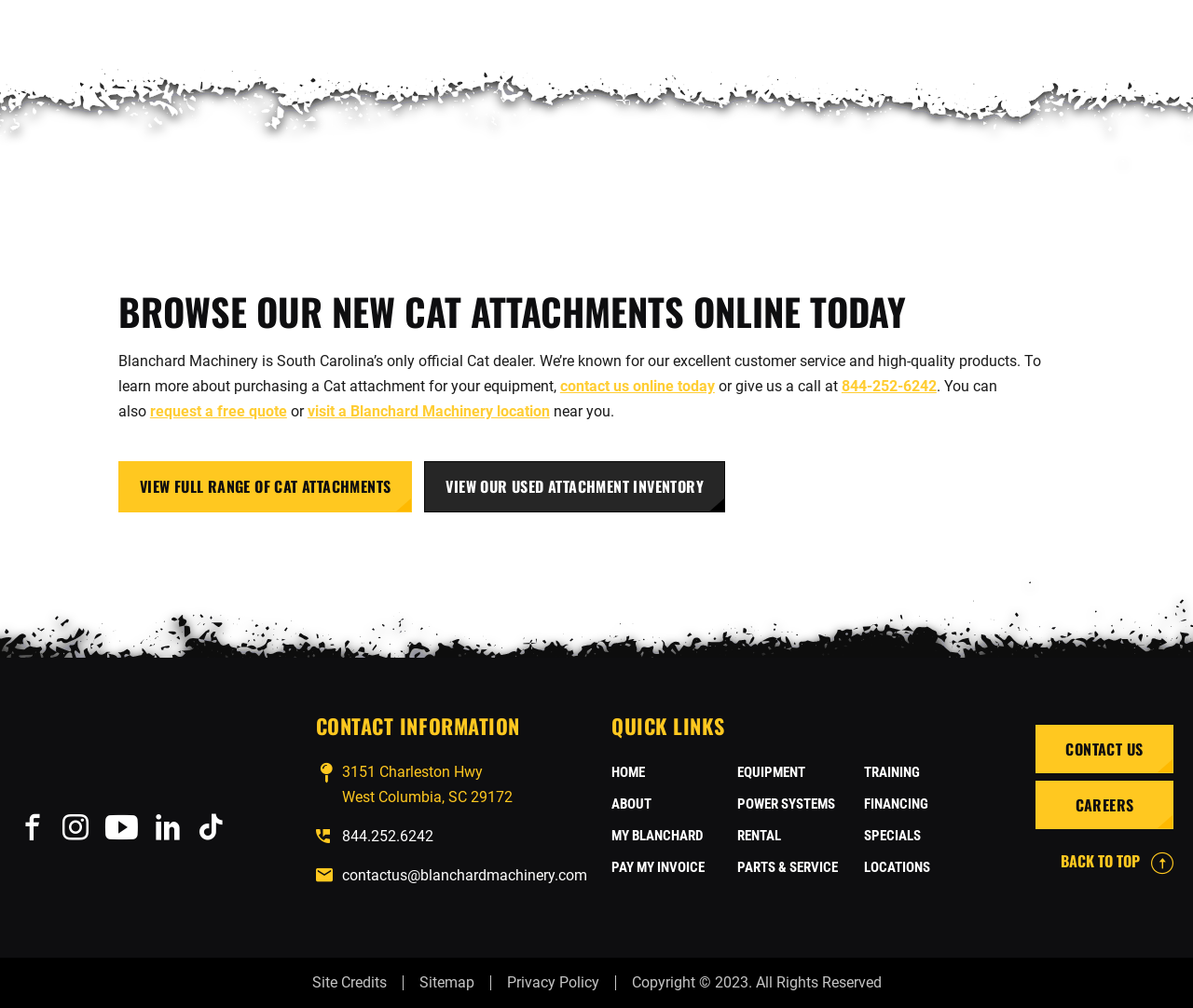Can you give a detailed response to the following question using the information from the image? Where is Blanchard Machinery located?

The webpage provides the contact information, including the address 3151 Charleston Hwy West Columbia, SC 29172, which indicates that Blanchard Machinery is located in West Columbia, South Carolina.